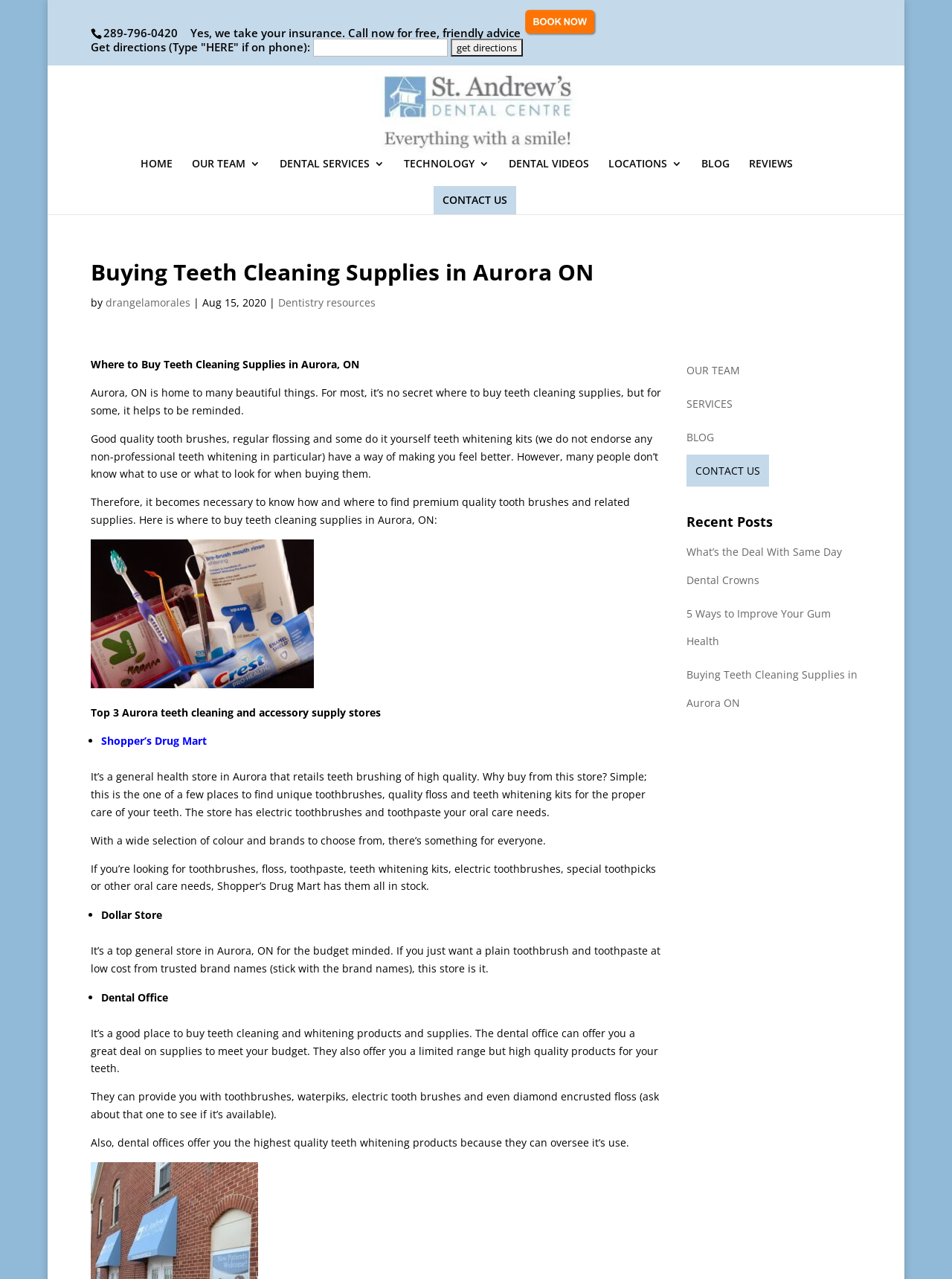Given the element description CONTACT US, specify the bounding box coordinates of the corresponding UI element in the format (top-left x, top-left y, bottom-right x, bottom-right y). All values must be between 0 and 1.

[0.456, 0.145, 0.543, 0.167]